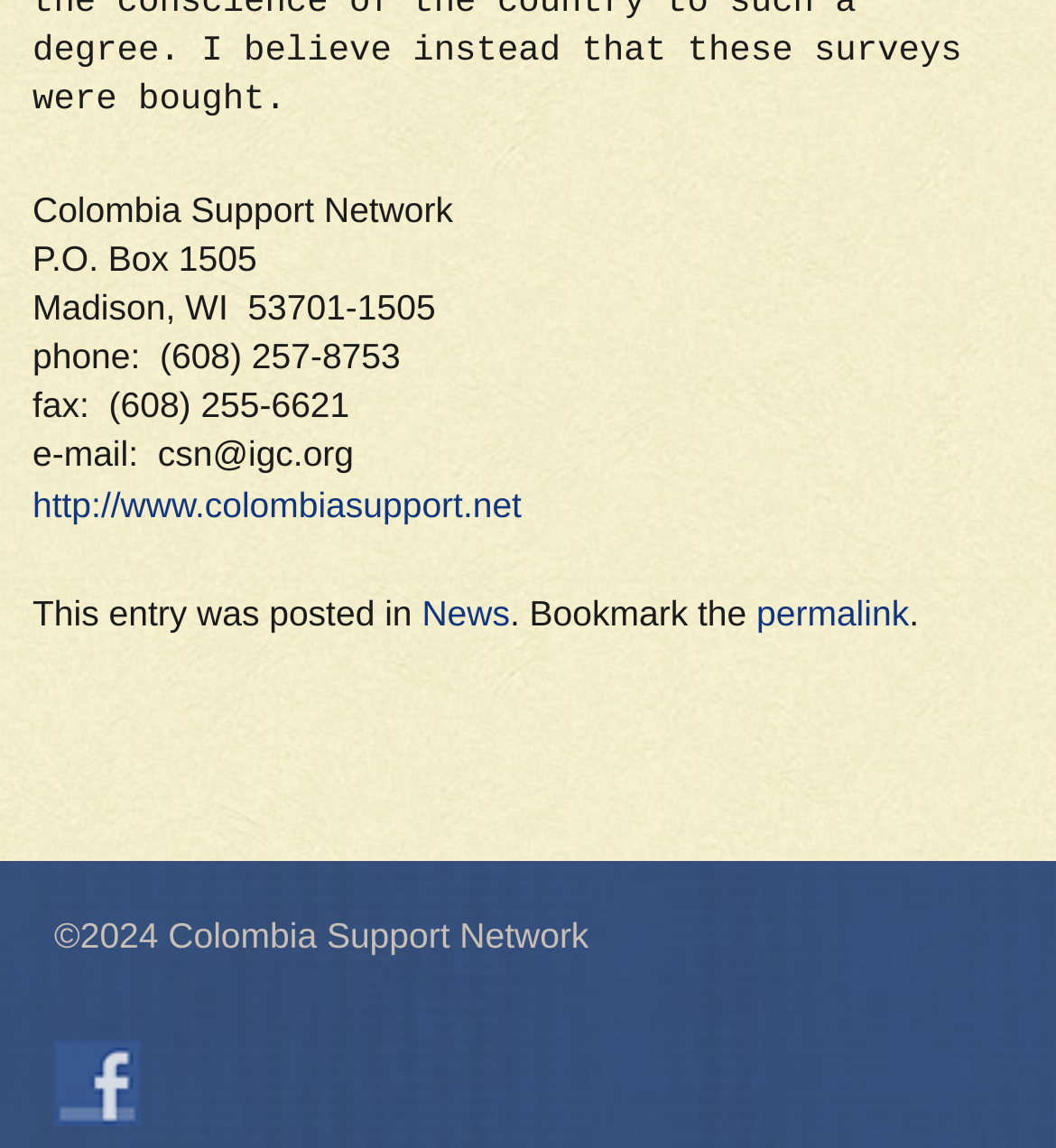What is the phone number of the organization?
Please give a well-detailed answer to the question.

The phone number of the organization can be found in the contact information section, where it is written in a static text element as 'phone: (608) 257-8753'.